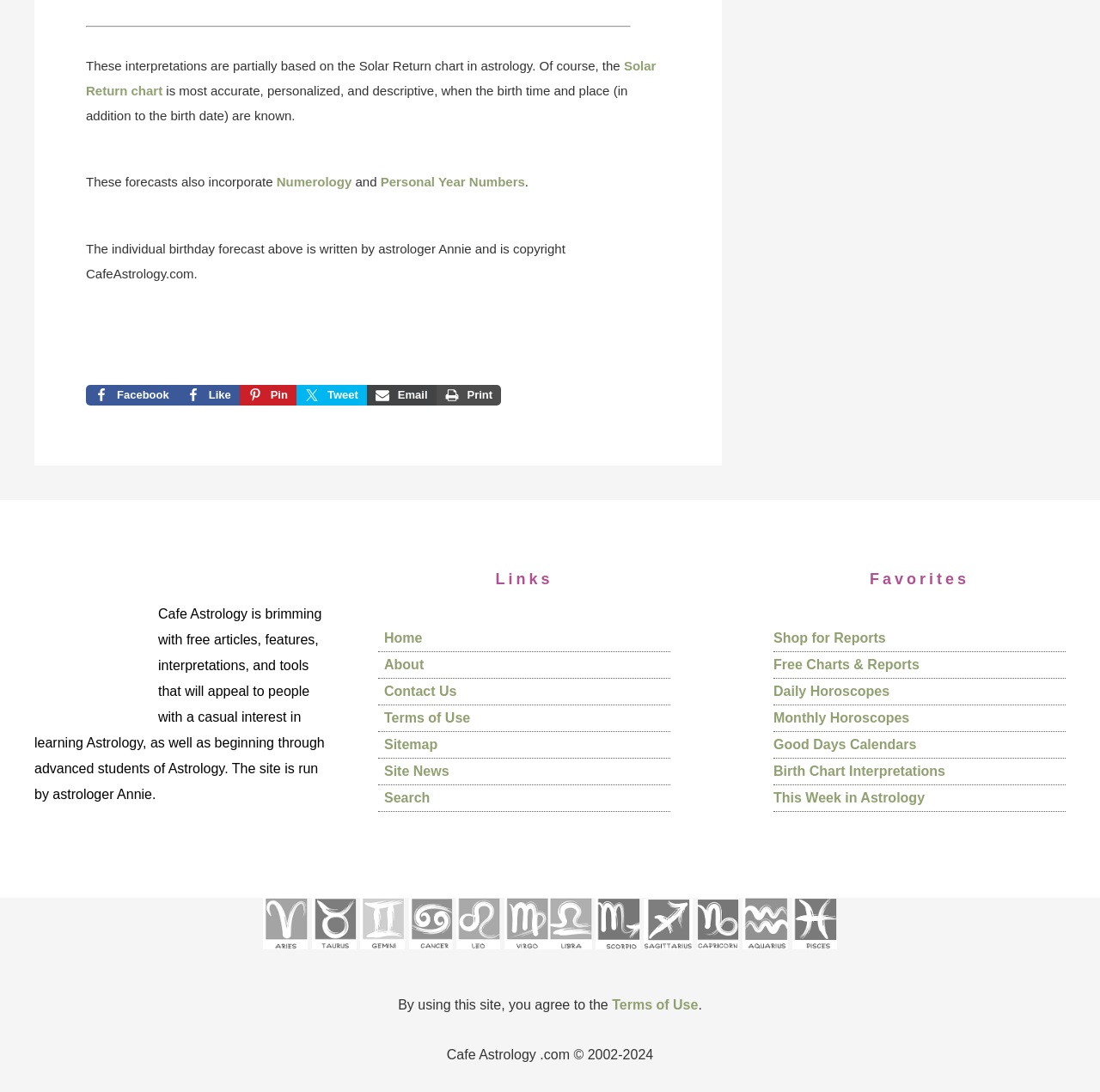Determine the bounding box coordinates of the element that should be clicked to execute the following command: "View Aries pages".

[0.239, 0.868, 0.28, 0.881]